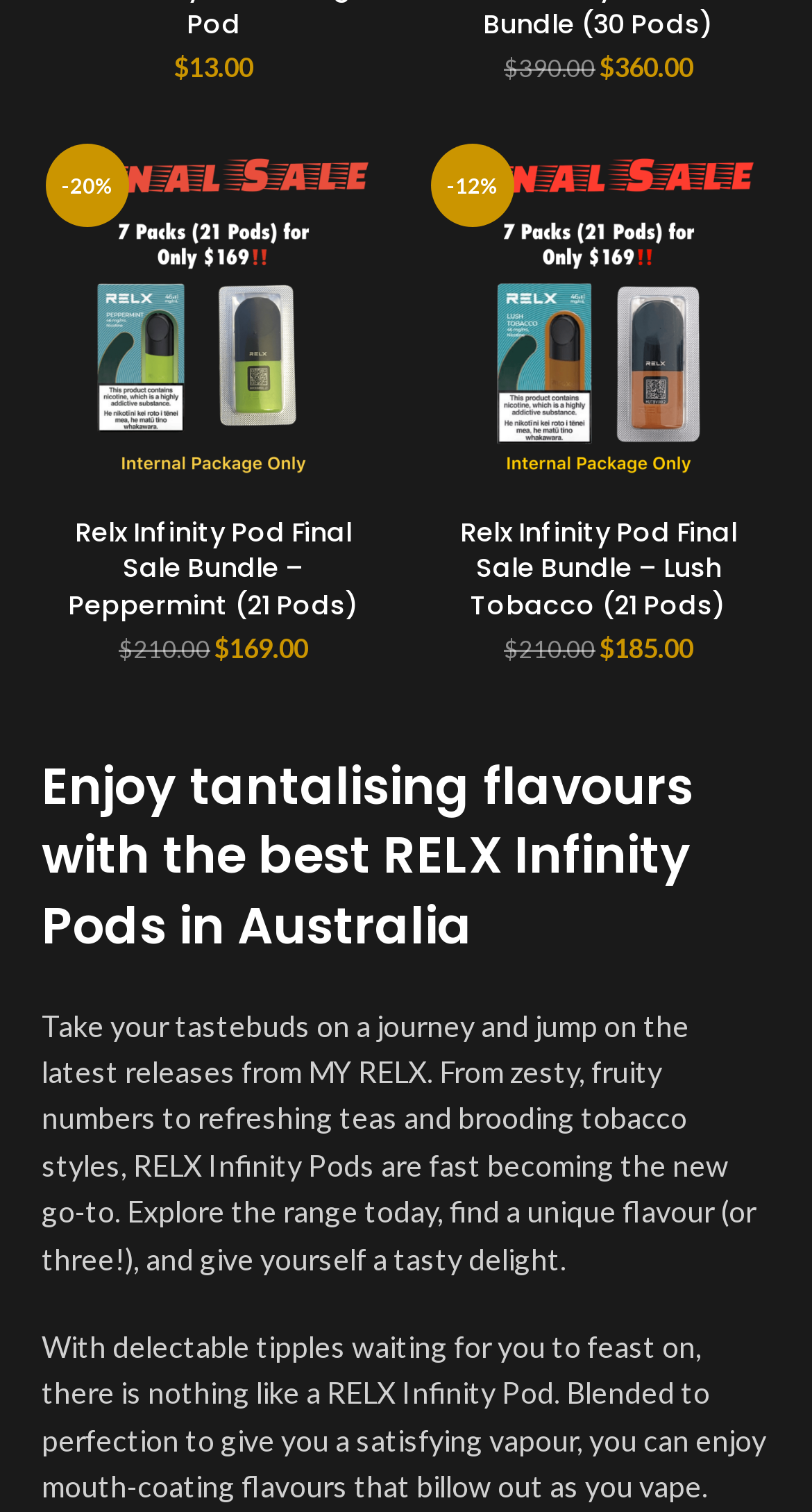What is the price of the RELX Infinity Pro Pod?
Based on the image, answer the question with as much detail as possible.

I found the price of the RELX Infinity Pro Pod by looking at the StaticText element with the text '$13.00' which is located near the top of the webpage.